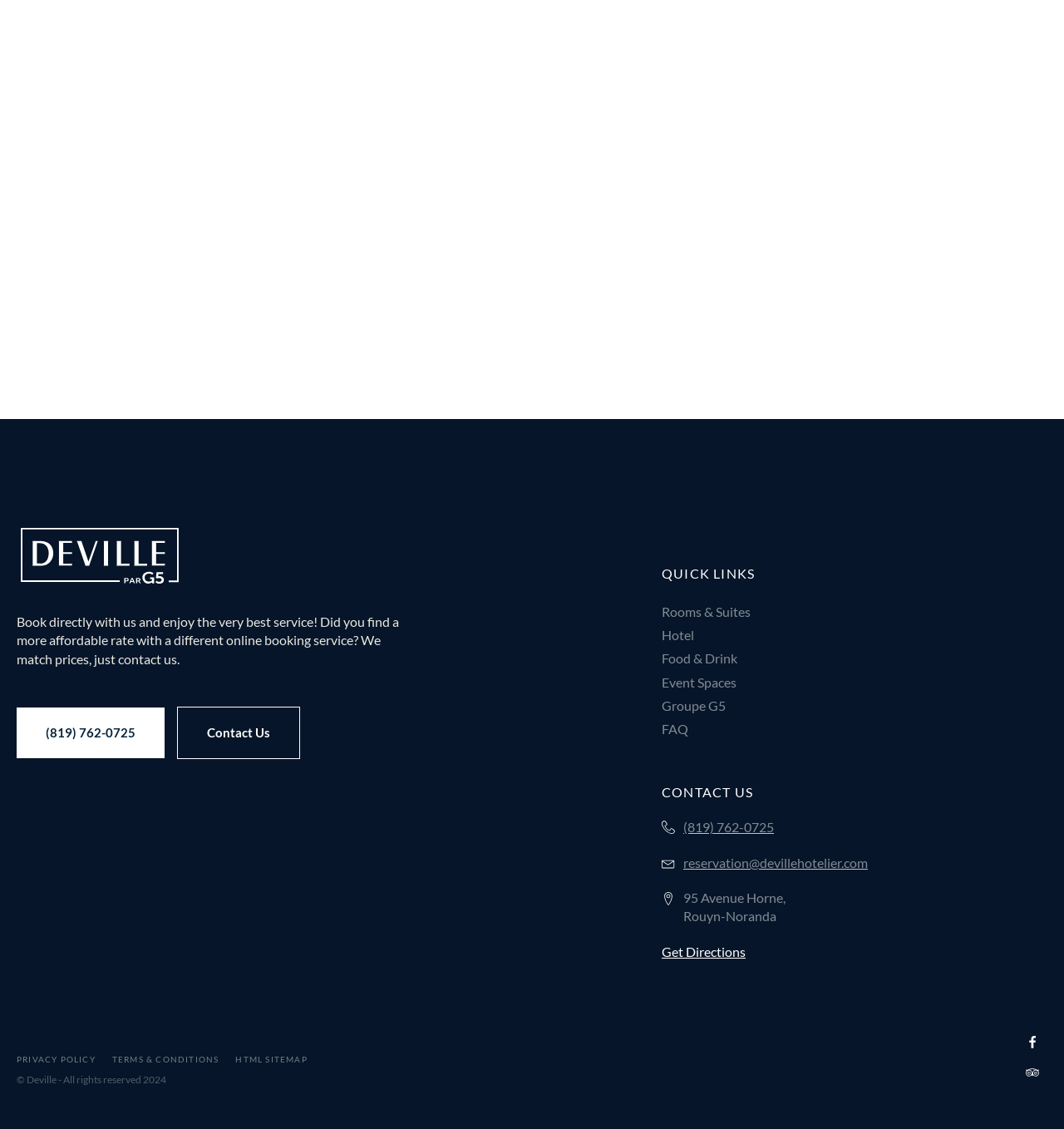Determine the bounding box coordinates for the element that should be clicked to follow this instruction: "Contact the hotel by phone". The coordinates should be given as four float numbers between 0 and 1, in the format [left, top, right, bottom].

[0.016, 0.627, 0.155, 0.672]